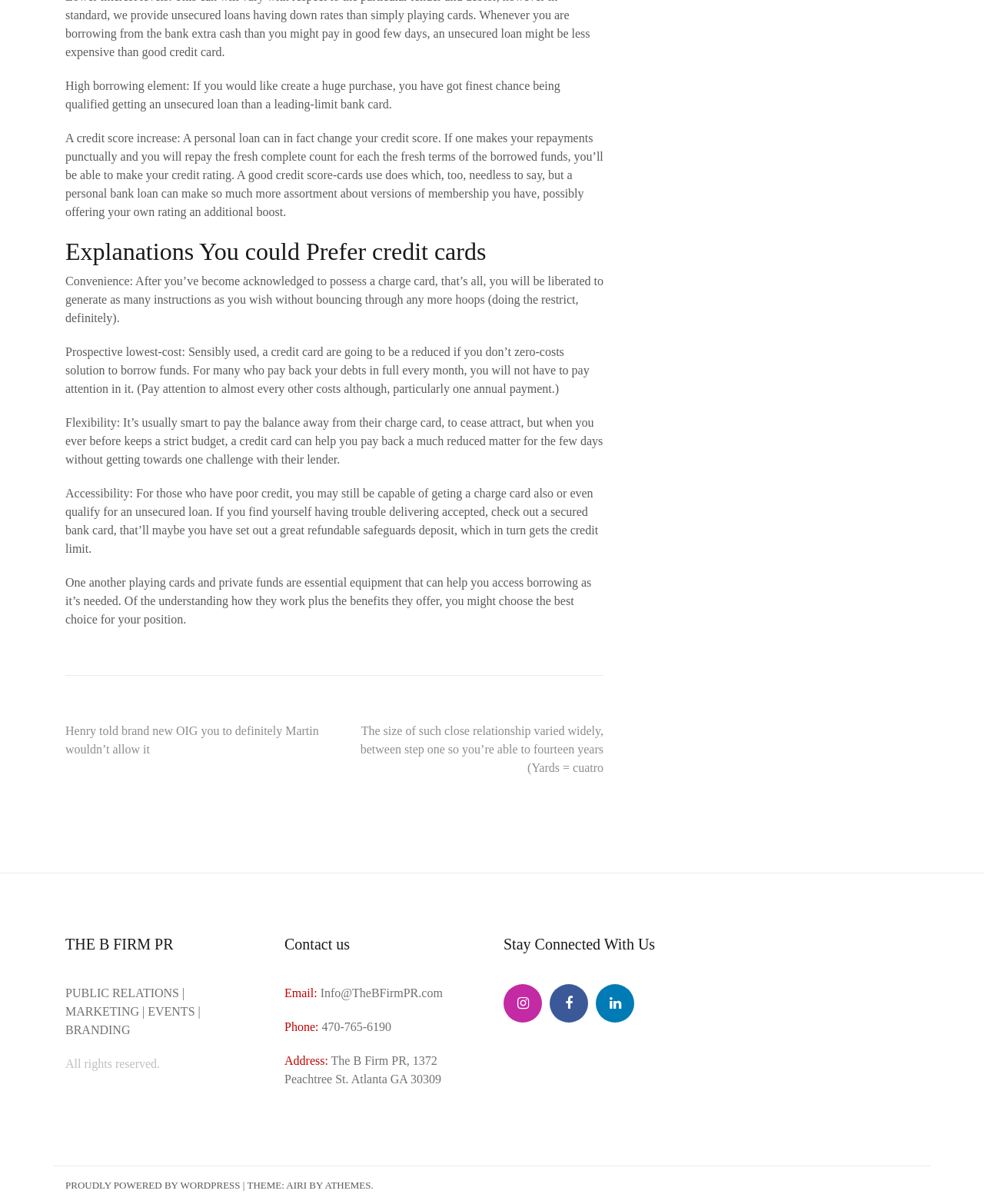Given the element description "The B Firm PR", identify the bounding box of the corresponding UI element.

[0.559, 0.817, 0.598, 0.849]